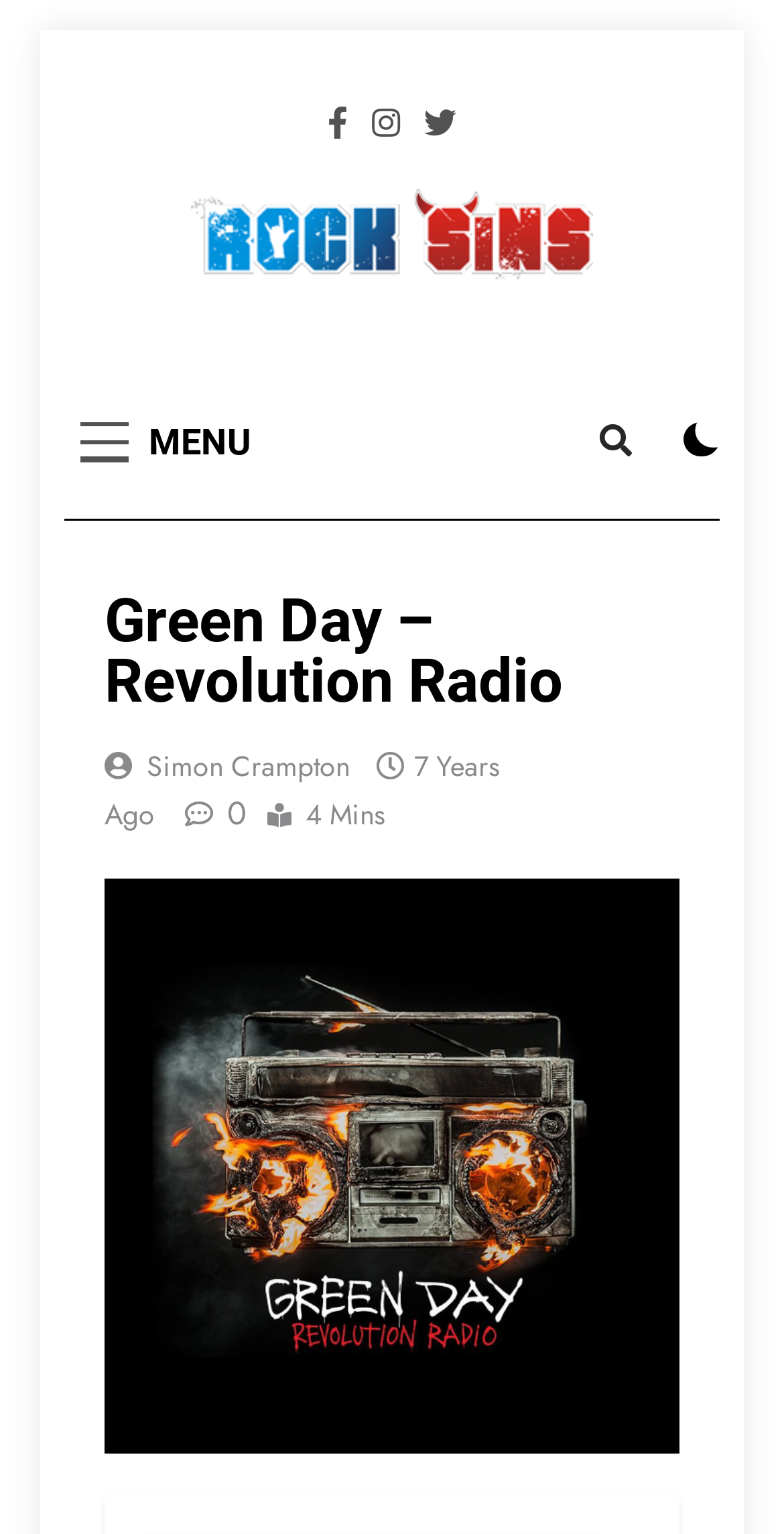Who is the author of the album review?
Please provide a single word or phrase as your answer based on the image.

Simon Crampton